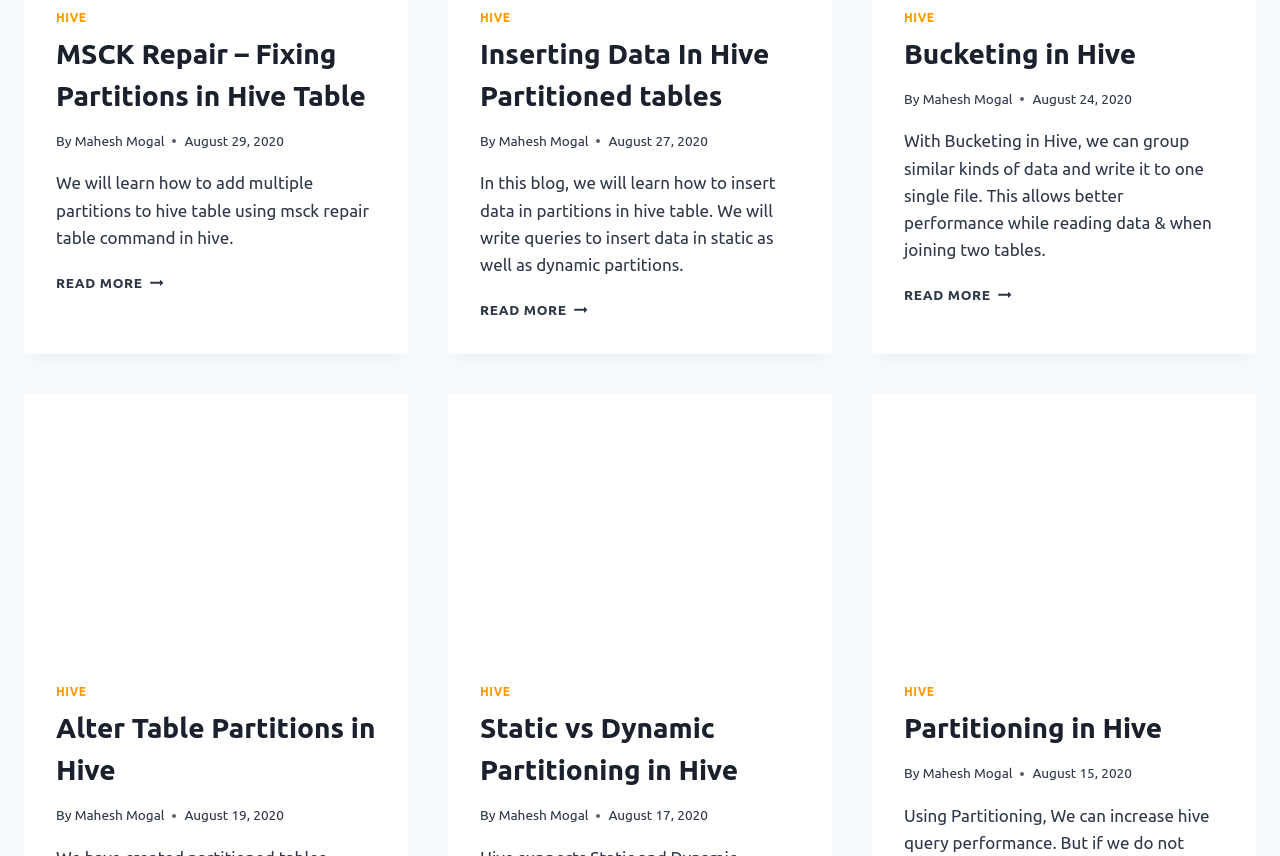Bounding box coordinates are given in the format (top-left x, top-left y, bottom-right x, bottom-right y). All values should be floating point numbers between 0 and 1. Provide the bounding box coordinate for the UI element described as: Mahesh Mogal

[0.39, 0.943, 0.46, 0.961]